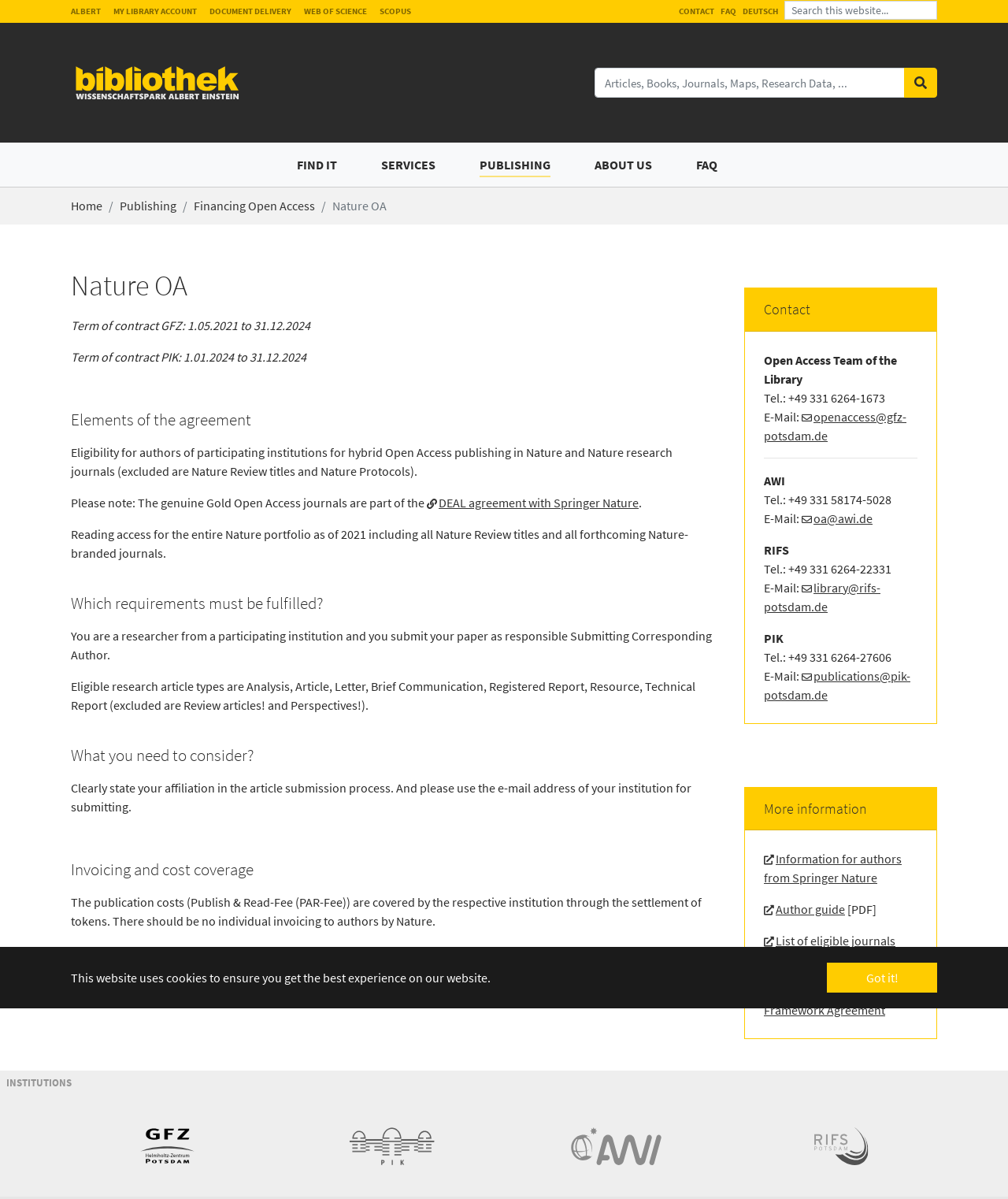What is the purpose of the agreement?
Please provide a detailed and thorough answer to the question.

I found the purpose of the agreement by reading the text under the 'Elements of the agreement' heading, which states that the agreement is for 'hybrid Open Access publishing in Nature and Nature research journals'.